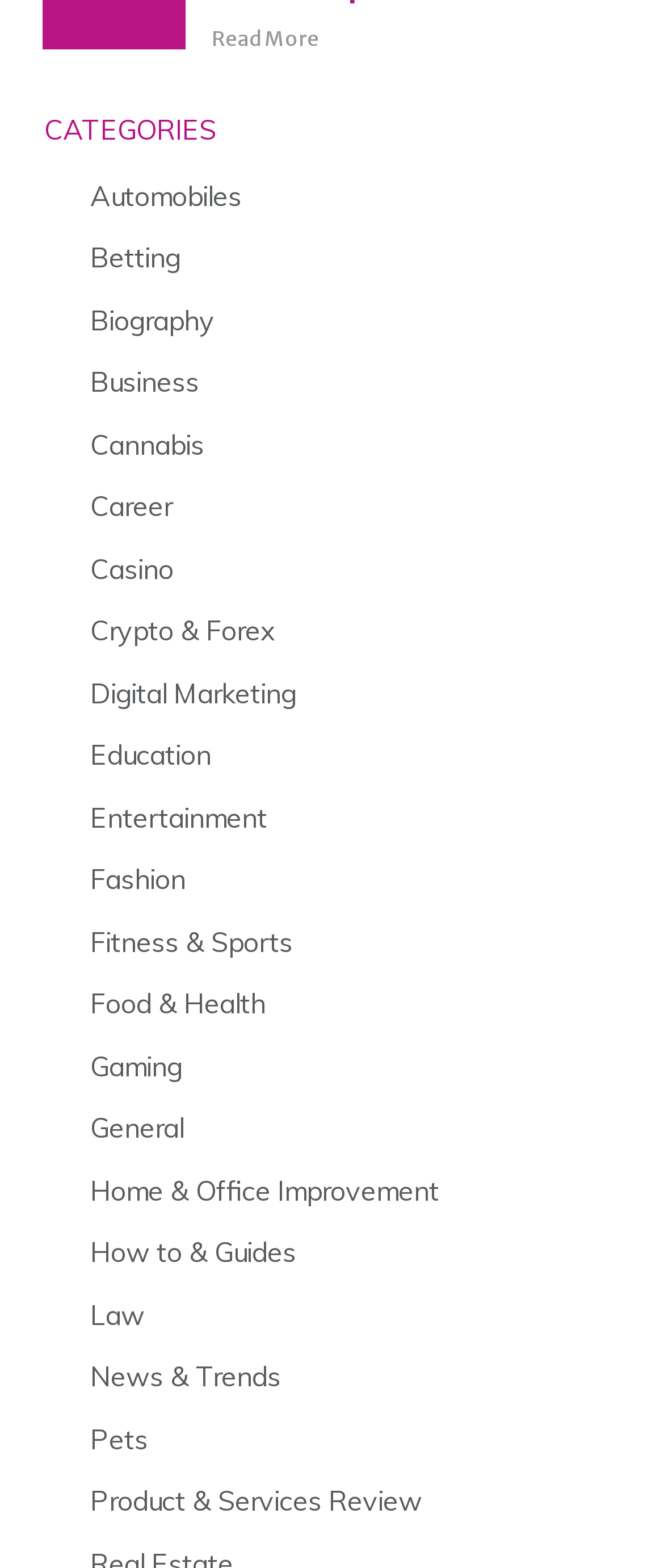What is the last category listed?
Please answer the question as detailed as possible based on the image.

The last category listed is 'Product & Services Review' because it is the last link under the 'CATEGORIES' heading, located at the bottom of the webpage.